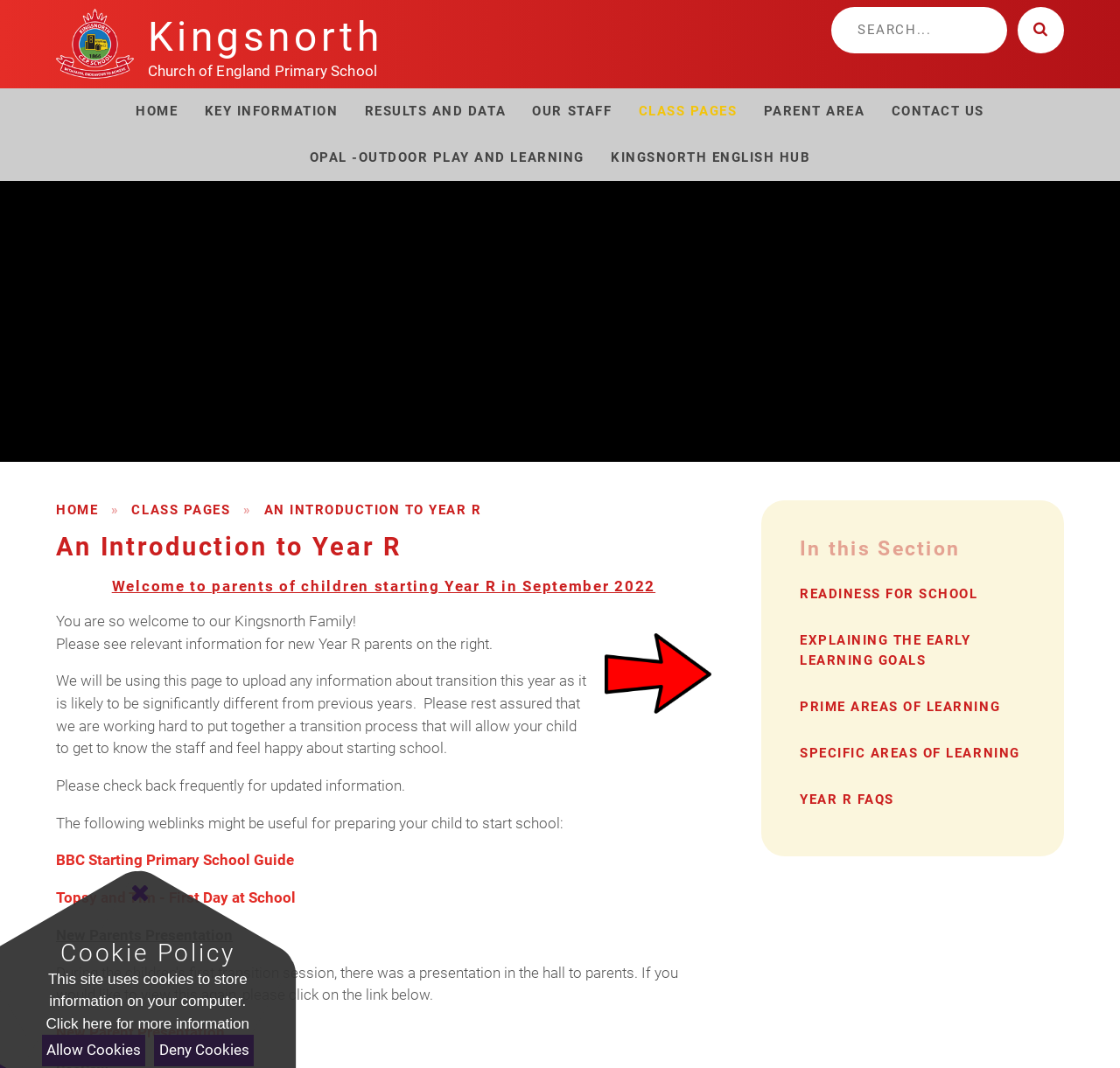Locate the bounding box coordinates of the item that should be clicked to fulfill the instruction: "Click the 'BBC Starting Primary School Guide' link".

[0.05, 0.797, 0.262, 0.814]